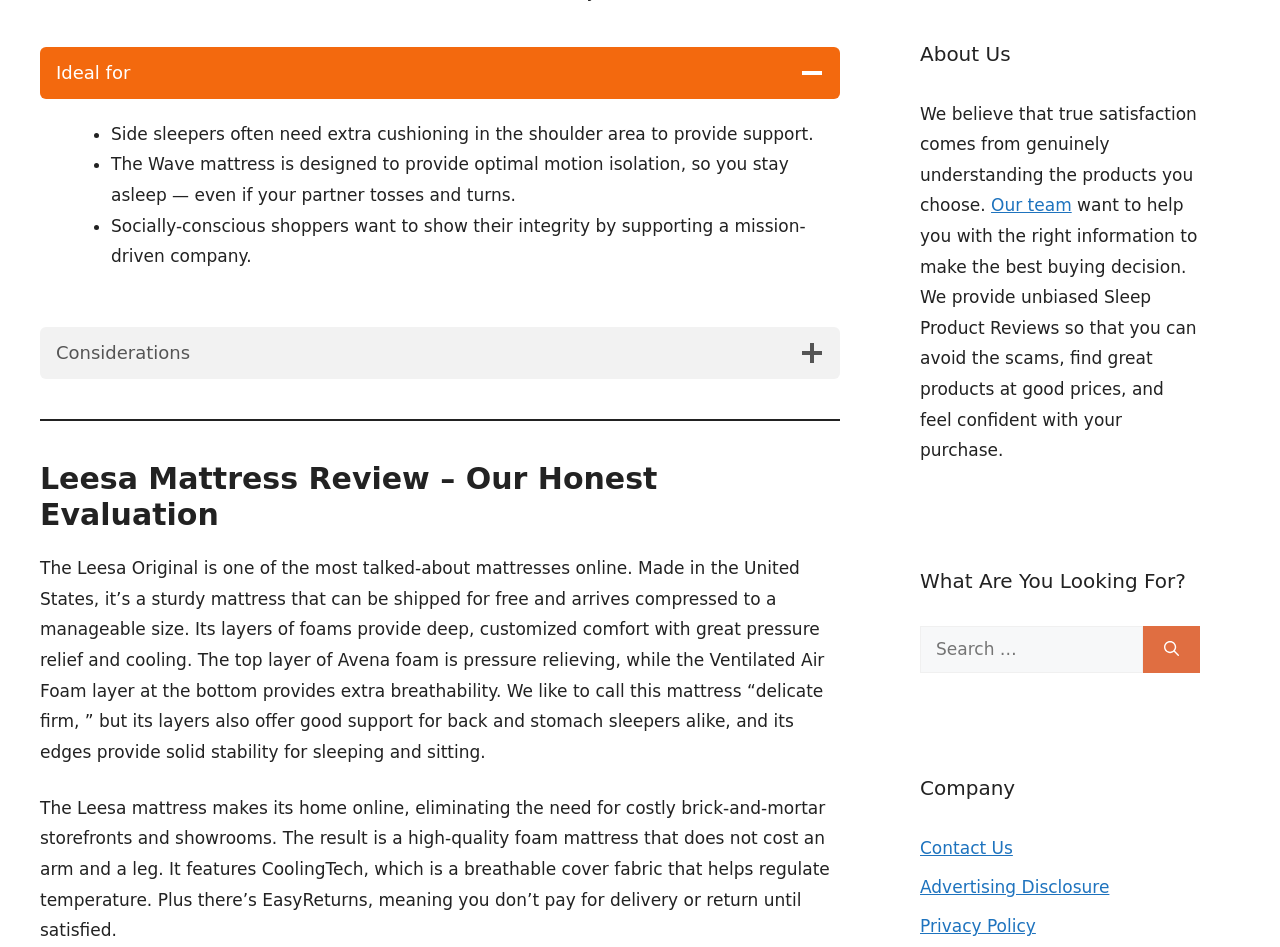Highlight the bounding box coordinates of the region I should click on to meet the following instruction: "Read about the Leesa Mattress Review".

[0.031, 0.487, 0.656, 0.563]